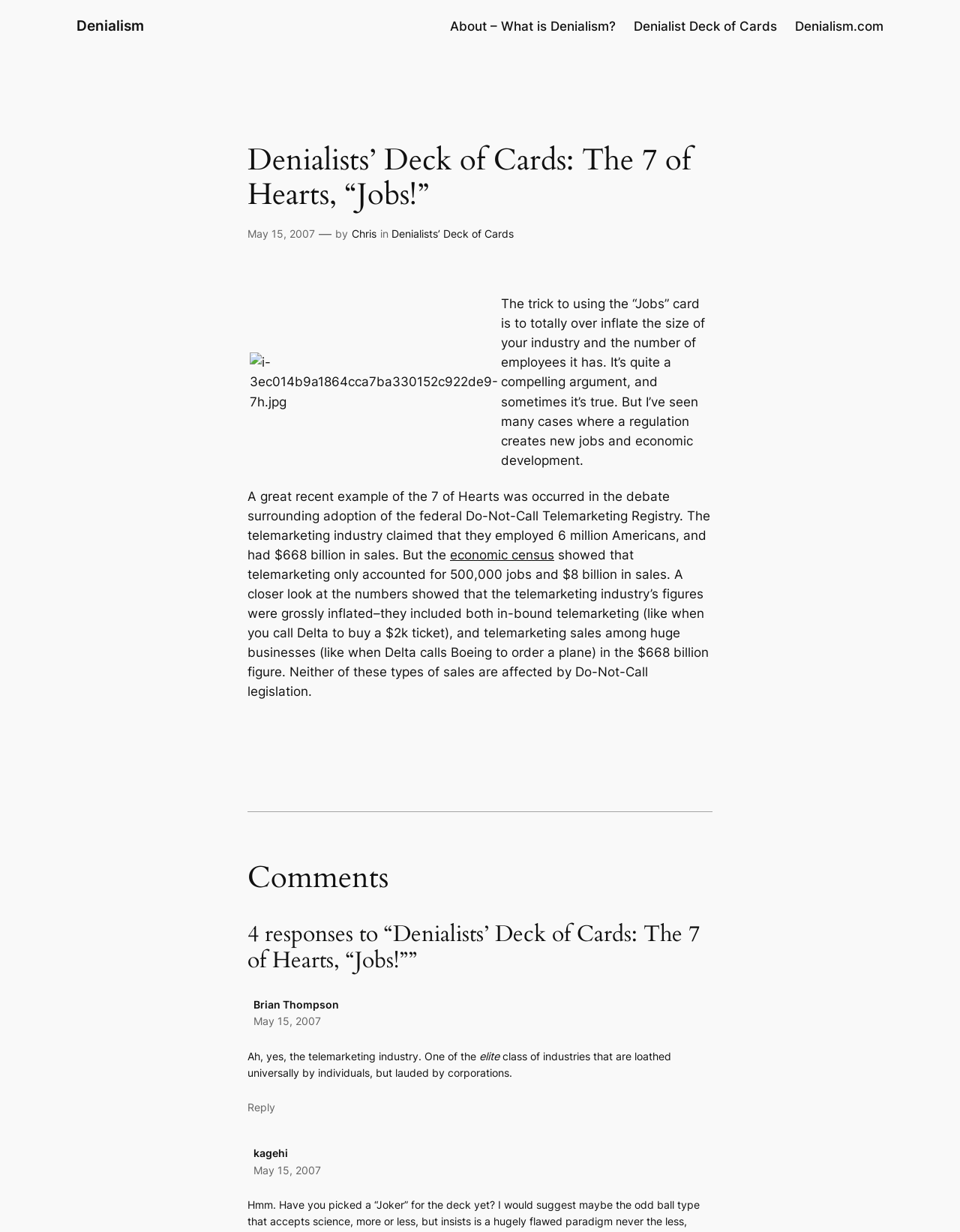Highlight the bounding box coordinates of the element you need to click to perform the following instruction: "Read the article about the economic census."

[0.469, 0.444, 0.577, 0.456]